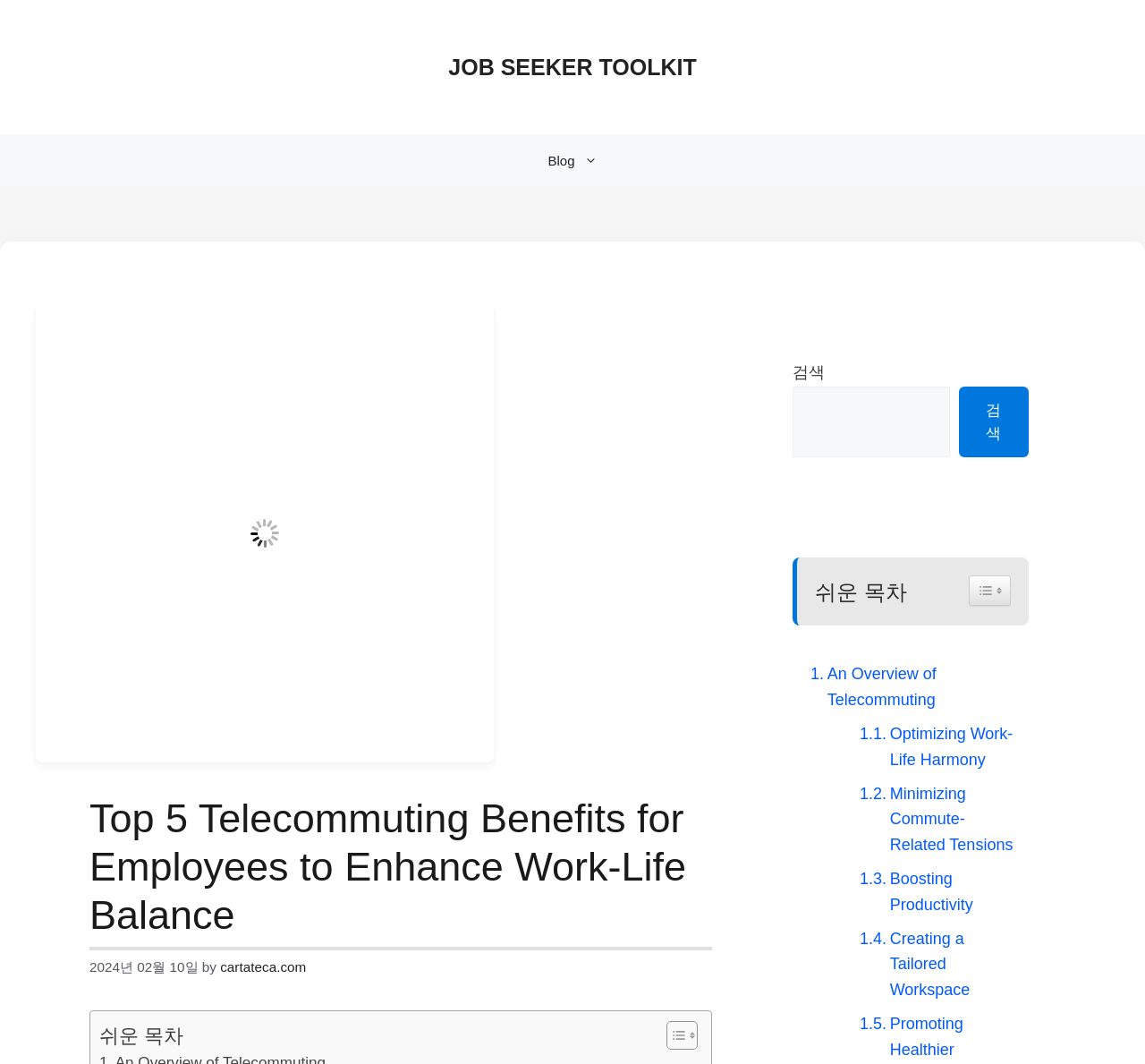Consider the image and give a detailed and elaborate answer to the question: 
How many telecommuting benefits are listed?

I counted the links in the content section, which are related to telecommuting benefits, and found five links, which are '. An Overview of Telecommuting', '. Optimizing Work-Life Harmony', '. Minimizing Commute-Related Tensions', '. Boosting Productivity', and '. Creating a Tailored Workspace'.